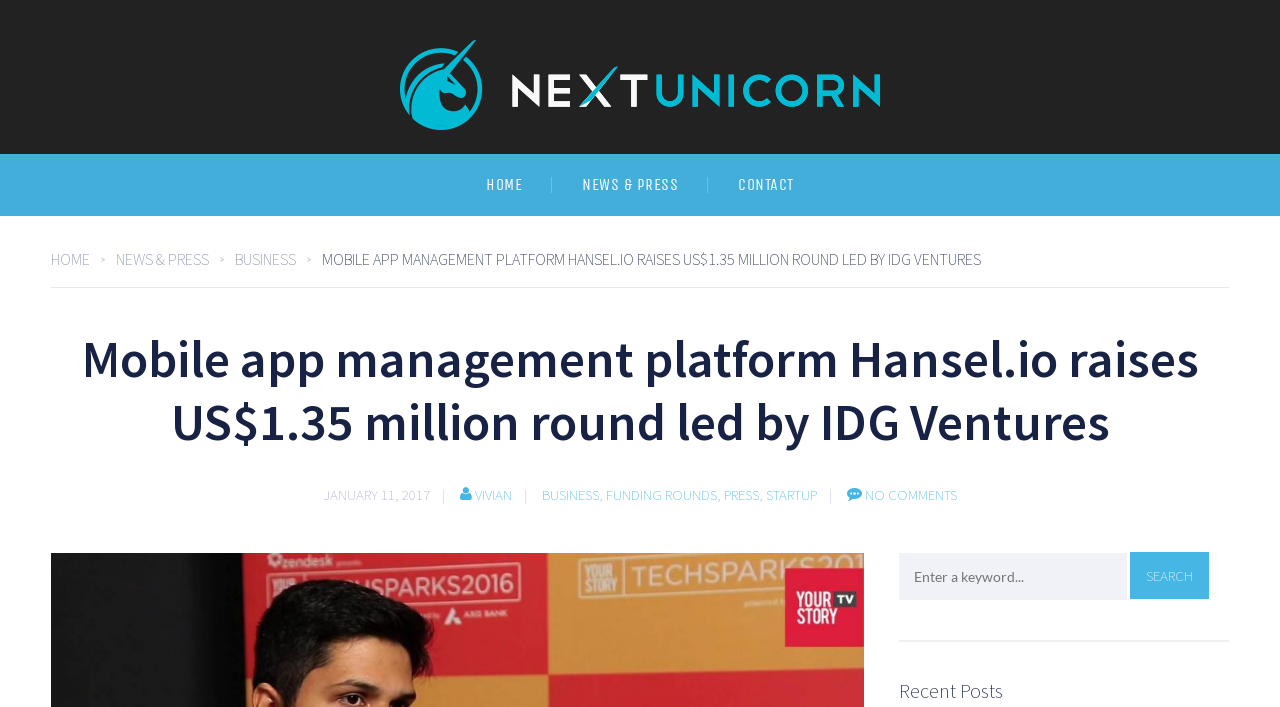Locate the bounding box of the UI element defined by this description: "News & Press". The coordinates should be given as four float numbers between 0 and 1, formatted as [left, top, right, bottom].

[0.091, 0.352, 0.184, 0.38]